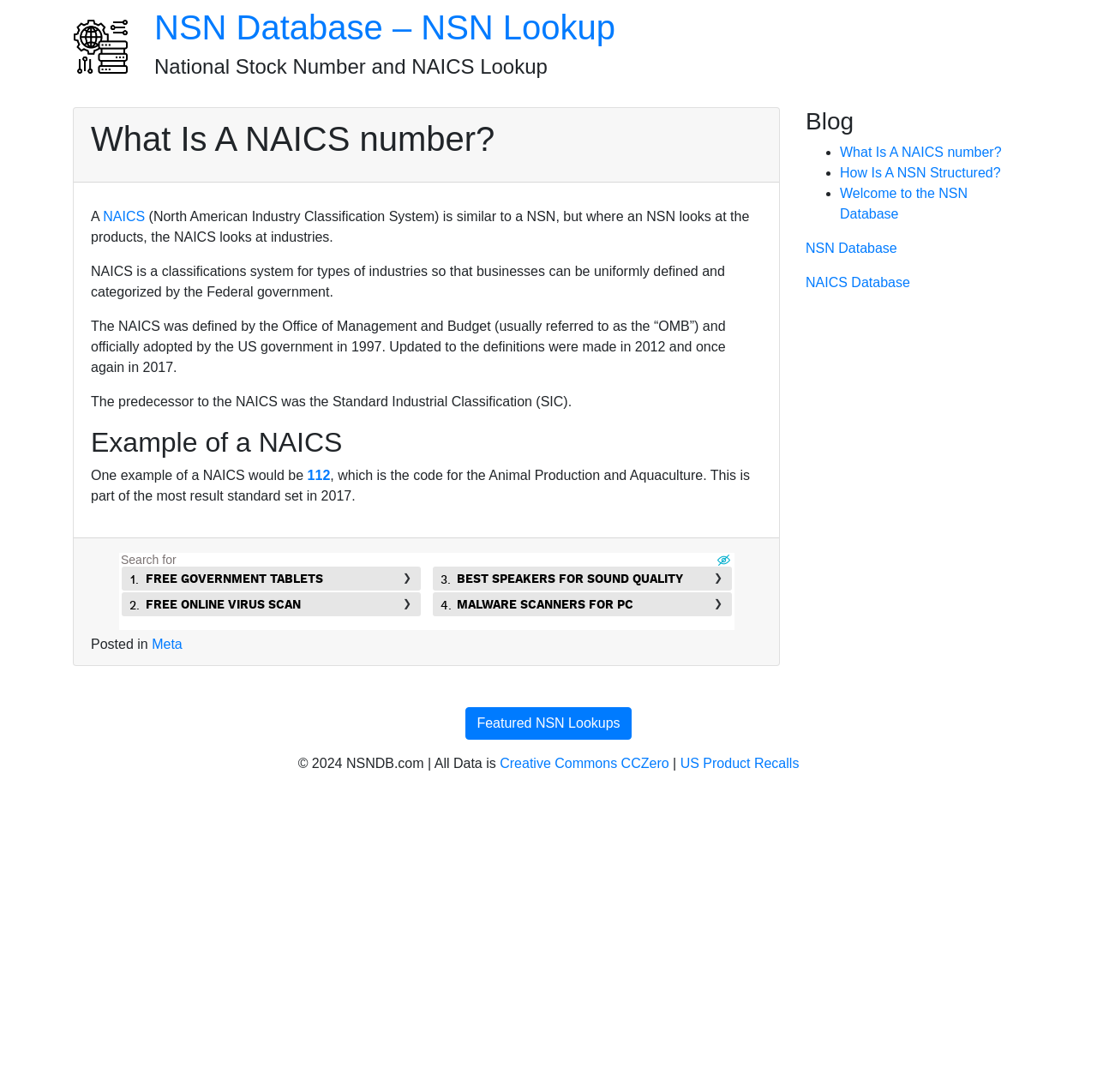Identify the bounding box of the HTML element described as: "US Product Recalls".

[0.62, 0.692, 0.728, 0.706]